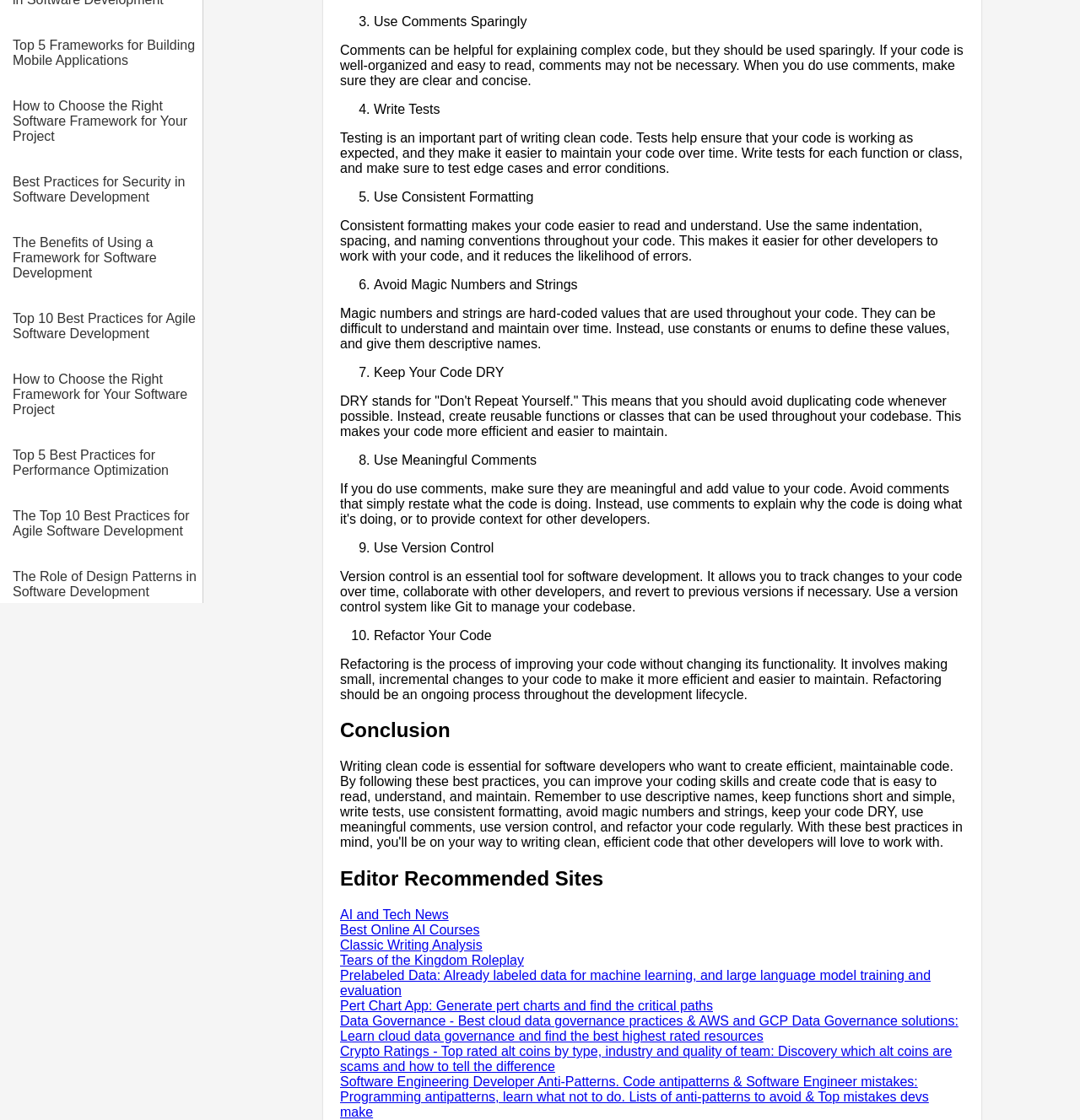Using the webpage screenshot, locate the HTML element that fits the following description and provide its bounding box: "Best Online AI Courses".

[0.315, 0.824, 0.444, 0.837]